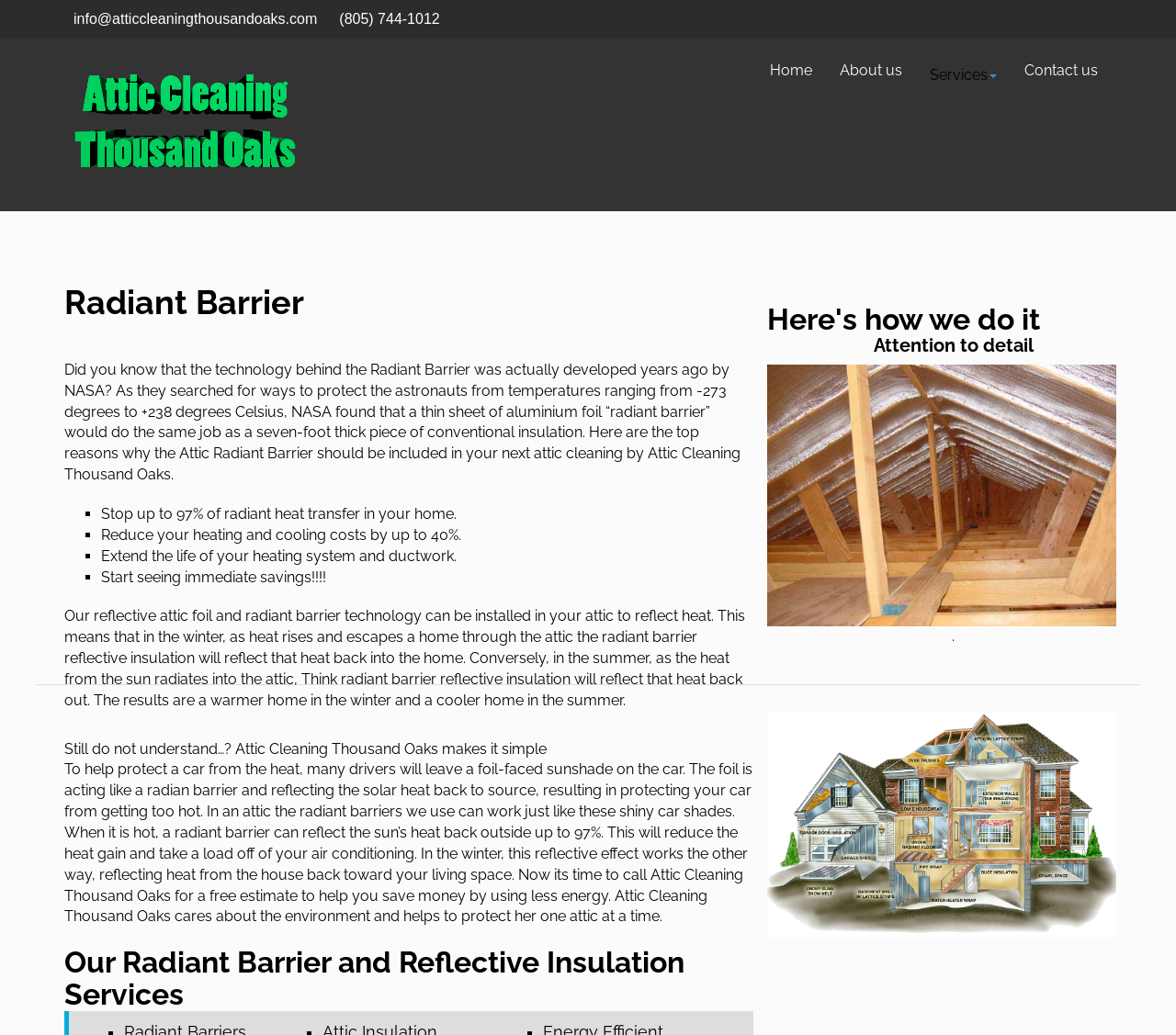Using the information in the image, give a comprehensive answer to the question: 
What is the contact email of Attic Cleaning Thousand Oaks?

The contact email of Attic Cleaning Thousand Oaks can be found at the top of the webpage, which is 'info@atticcleaningthousandoaks.com'. This information is provided for customers to reach out to the company for inquiries or services.